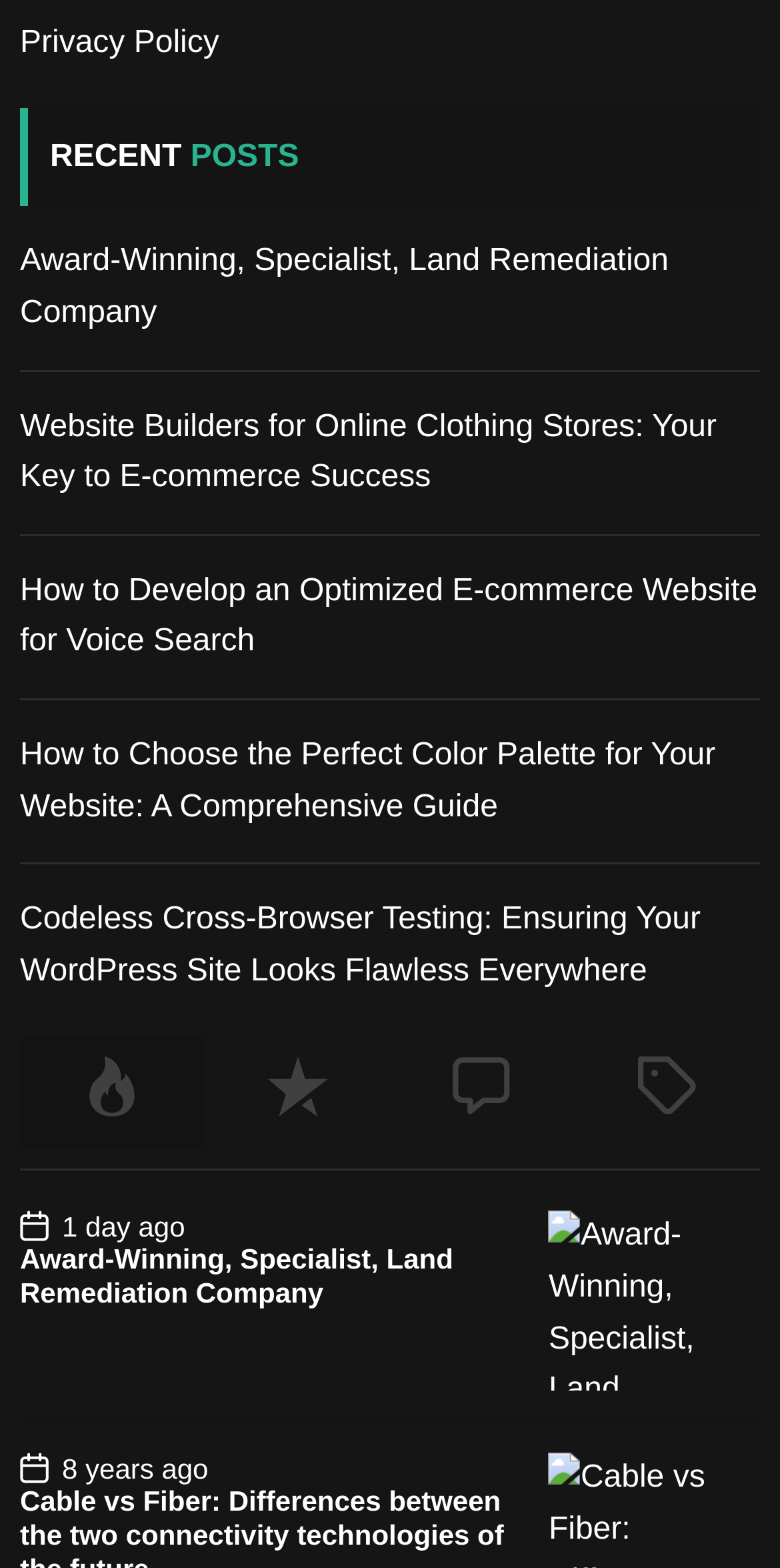Pinpoint the bounding box coordinates for the area that should be clicked to perform the following instruction: "View the 'Recent' posts".

[0.263, 0.662, 0.5, 0.733]